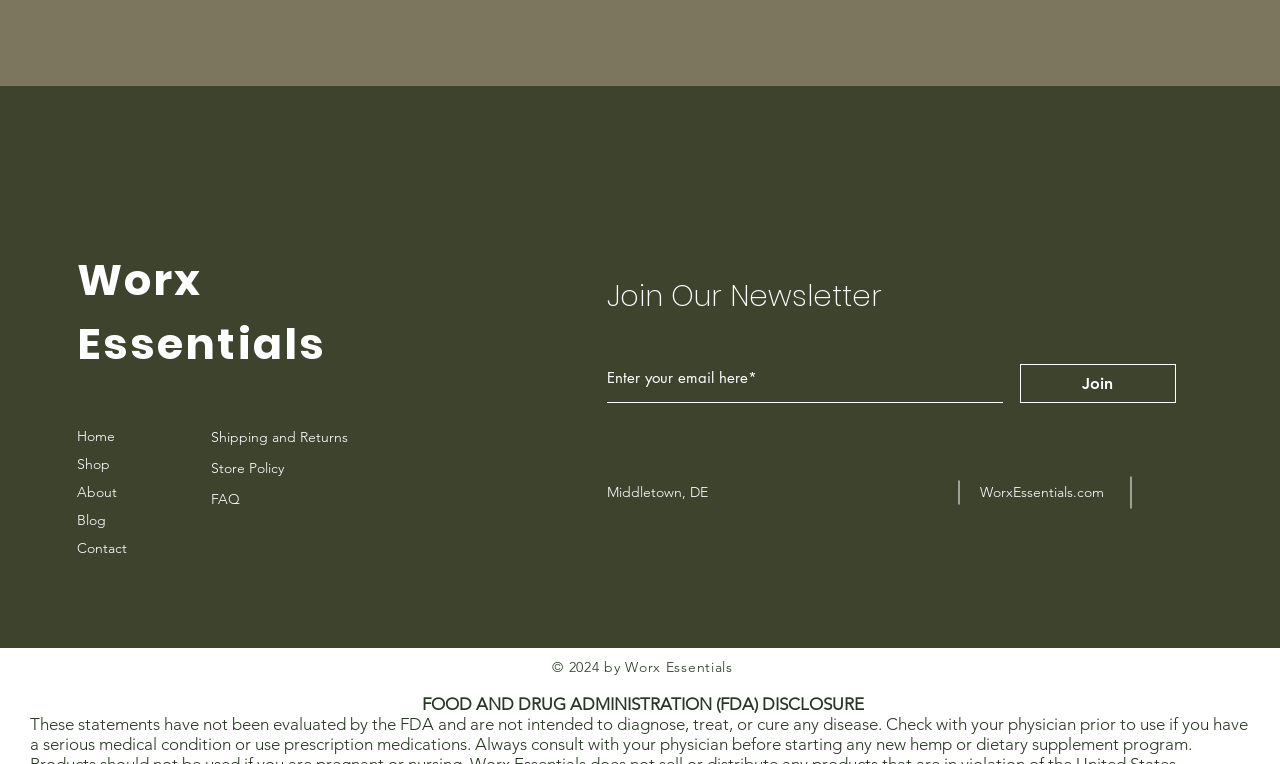Show the bounding box coordinates for the element that needs to be clicked to execute the following instruction: "Click on the 'Home' link". Provide the coordinates in the form of four float numbers between 0 and 1, i.e., [left, top, right, bottom].

[0.06, 0.559, 0.09, 0.582]